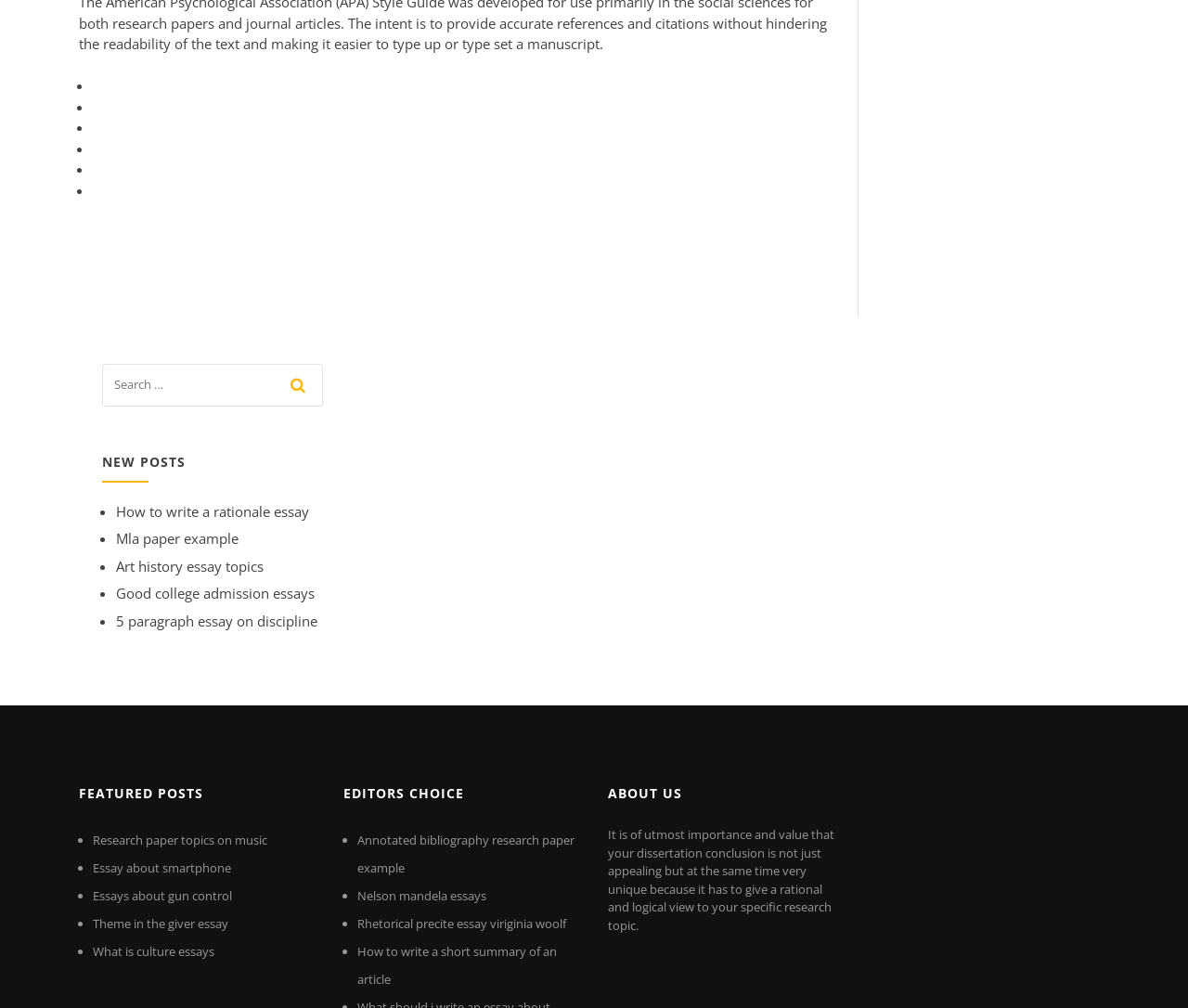What is the main theme of the 'EDITORS CHOICE' section?
Use the image to give a comprehensive and detailed response to the question.

The 'EDITORS CHOICE' section contains a list of links to research paper-related topics, such as 'Annotated bibliography research paper example' and 'Rhetorical precite essay viriginia woolf'. This suggests that the section features a curated selection of research paper-related content.